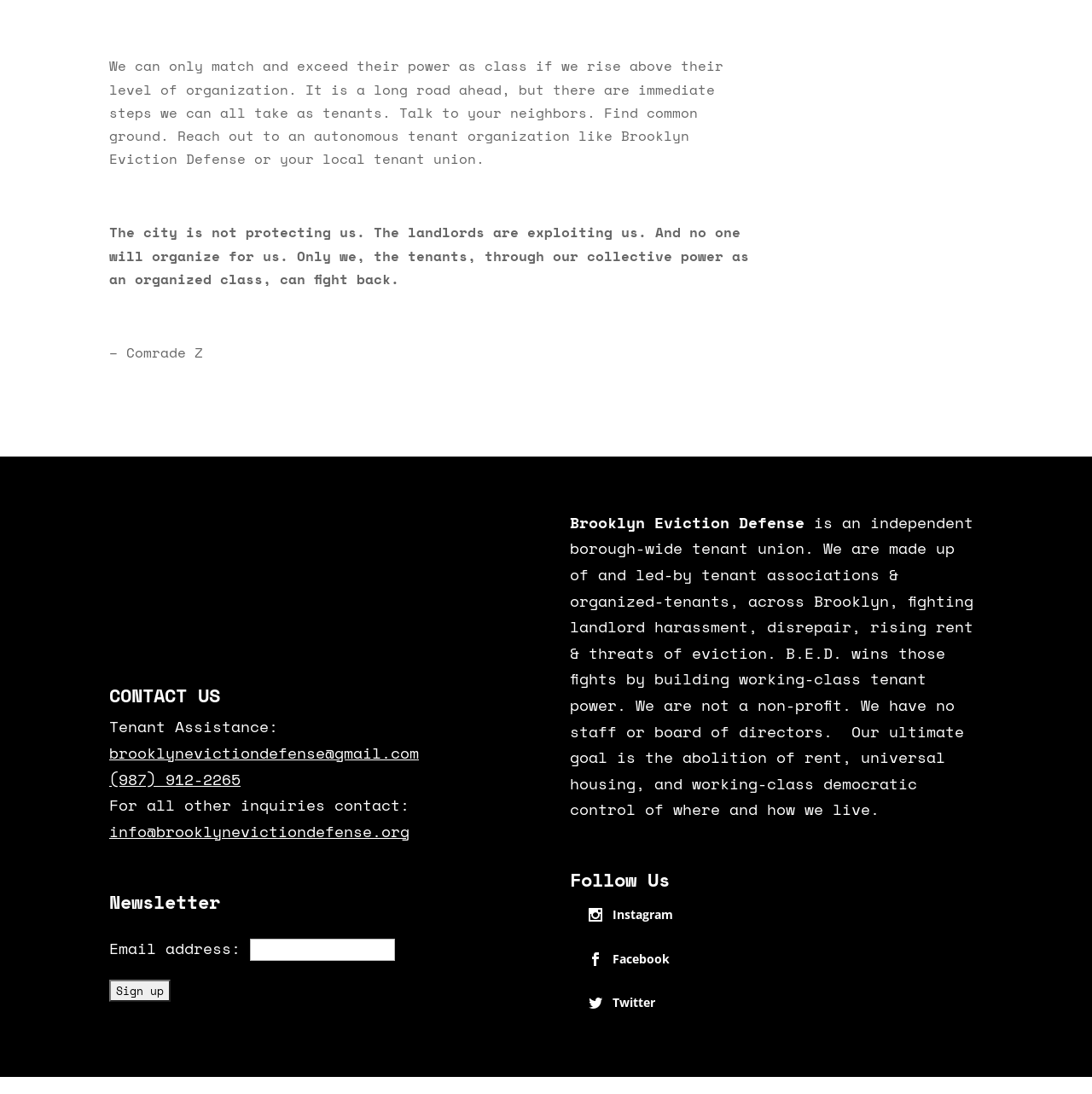Identify the bounding box coordinates of the section to be clicked to complete the task described by the following instruction: "Sign up for the newsletter". The coordinates should be four float numbers between 0 and 1, formatted as [left, top, right, bottom].

[0.1, 0.896, 0.156, 0.916]